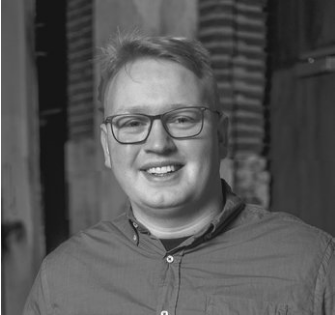Describe all the aspects of the image extensively.

The image features a smiling young man with glasses, dressed in a collared shirt. He appears to be standing in an environment with rustic architecture, as indicated by the textured background, which includes stone and brick elements. This image likely serves a professional context, tied to the individual’s role, as he is identified as Sjoerd Jan de Vries, a specialist in microbiology. The setting suggests an atmosphere of expertise and focus on scientific or technical endeavors, reflecting the professionalism associated with the services provided by Bioclear Earth.